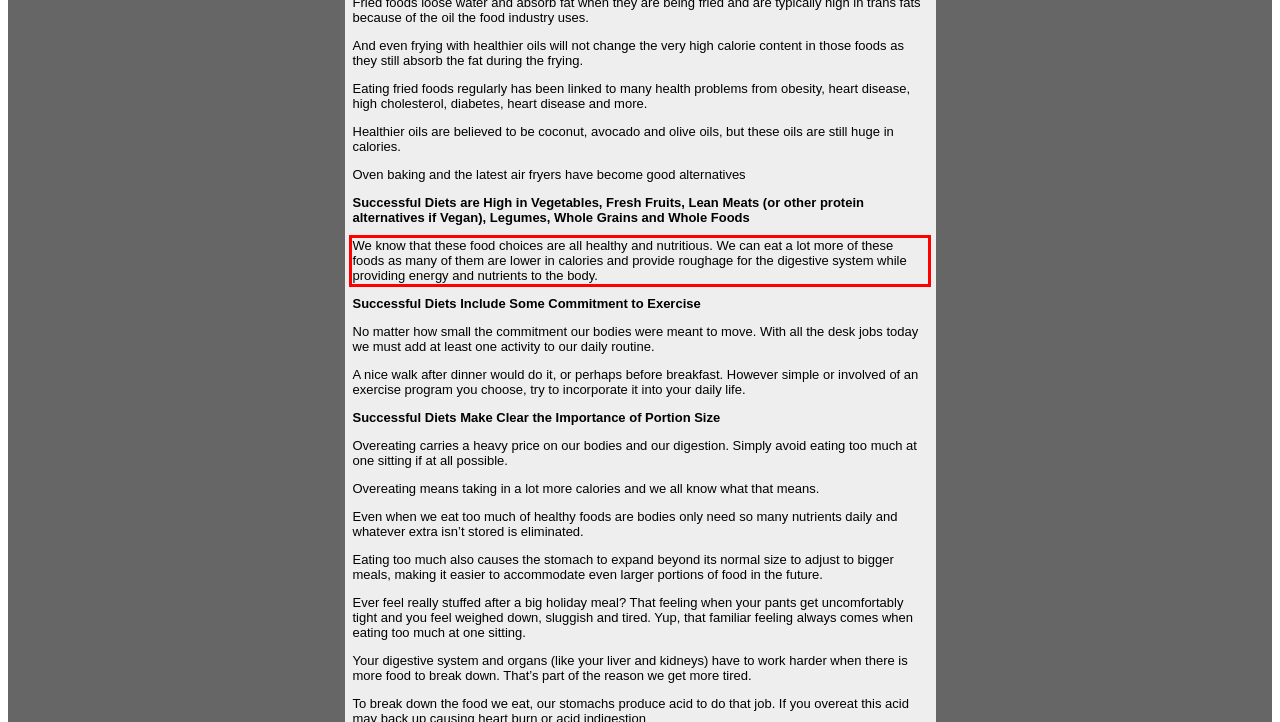Given a screenshot of a webpage with a red bounding box, extract the text content from the UI element inside the red bounding box.

We know that these food choices are all healthy and nutritious. We can eat a lot more of these foods as many of them are lower in calories and provide roughage for the digestive system while providing energy and nutrients to the body.